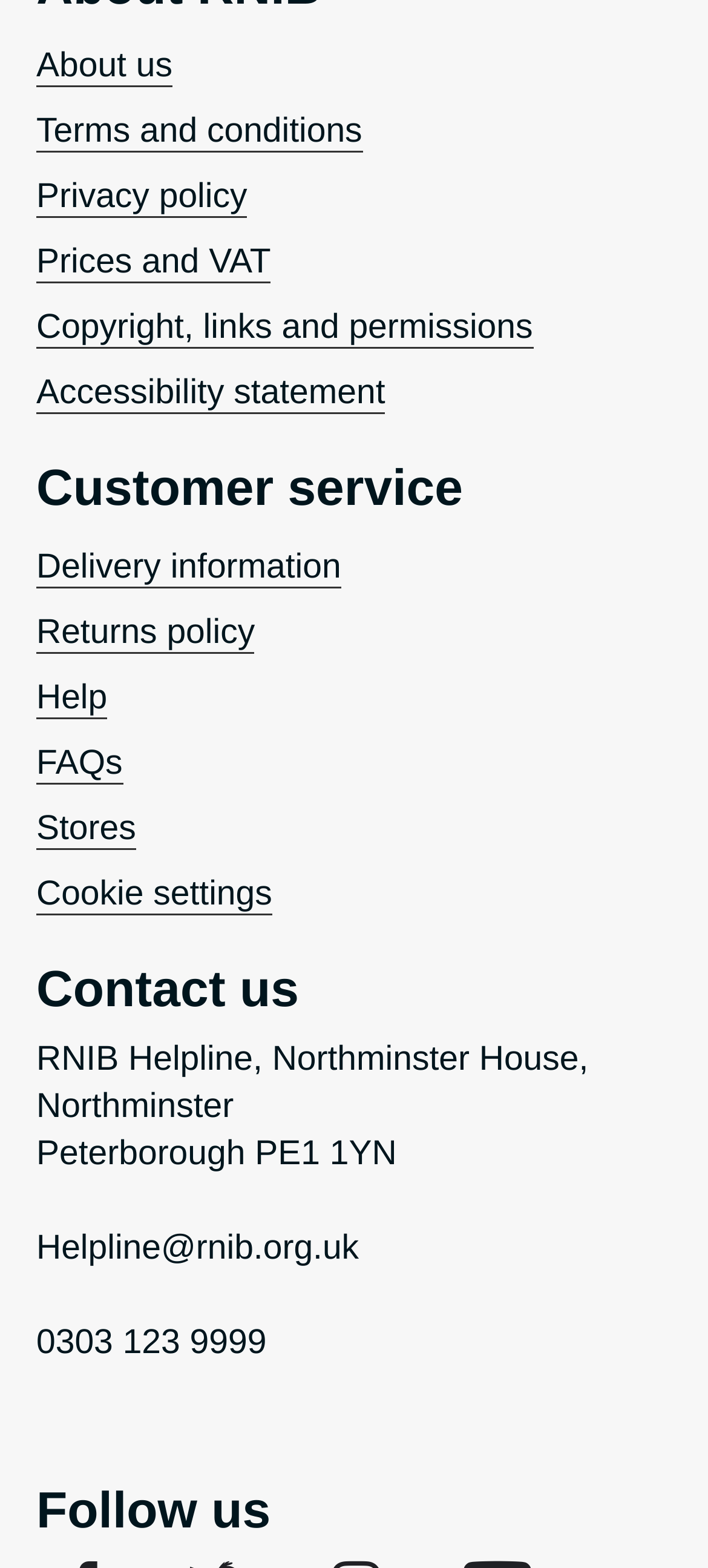Determine the bounding box coordinates for the clickable element to execute this instruction: "Contact RNIB helpline". Provide the coordinates as four float numbers between 0 and 1, i.e., [left, top, right, bottom].

[0.051, 0.784, 0.507, 0.811]